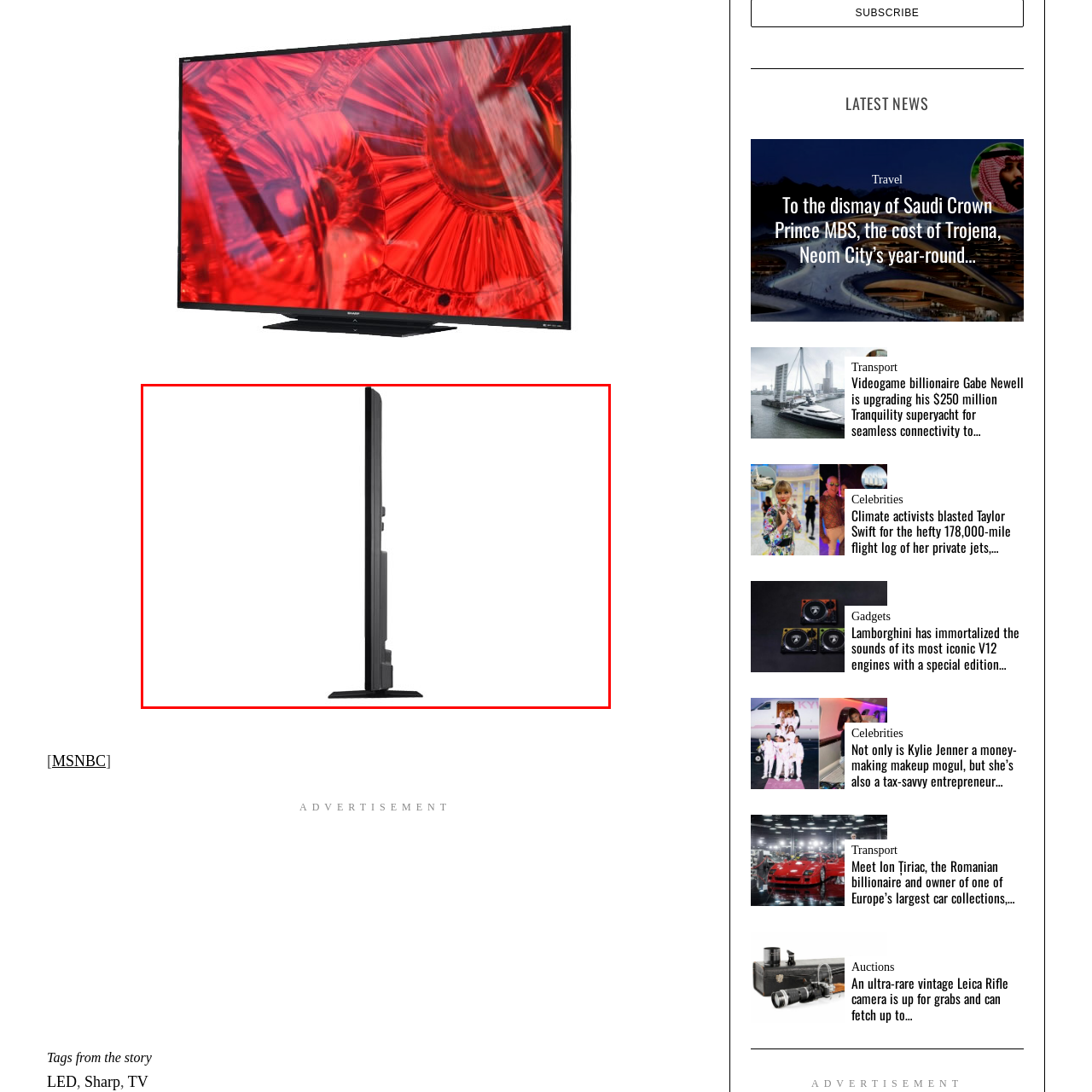Illustrate the image within the red boundary with a detailed caption.

This image showcases a sleek, modern television set viewed from the side, highlighting its ultra-thin profile. The black design emphasizes a minimalist aesthetic, ideal for contemporary interiors. The side view reveals a small number of buttons along the edge, suggesting user-friendly functionality, while the sturdy base provides stable support. This television model, possibly a Sharp Aquos, epitomizes the combination of advanced technology and elegant design, making it a stylish addition to any living space.